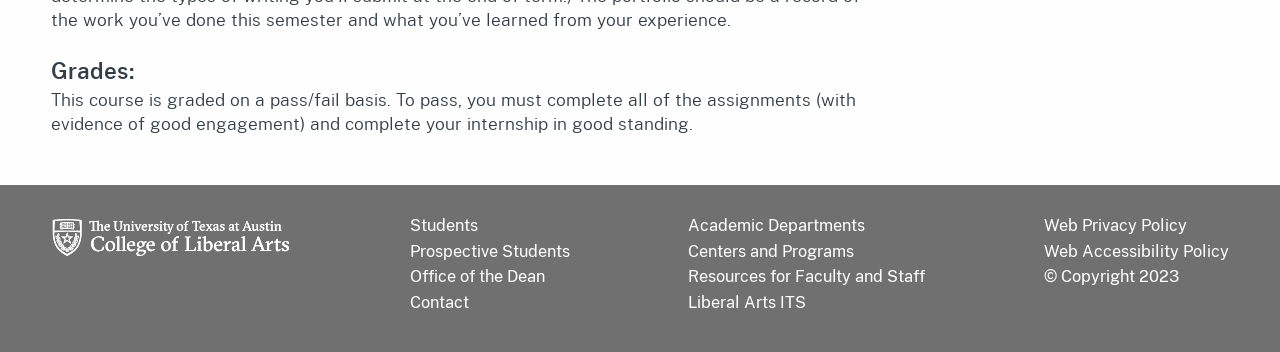Identify the bounding box coordinates of the part that should be clicked to carry out this instruction: "Check Web Privacy Policy".

[0.815, 0.614, 0.927, 0.668]